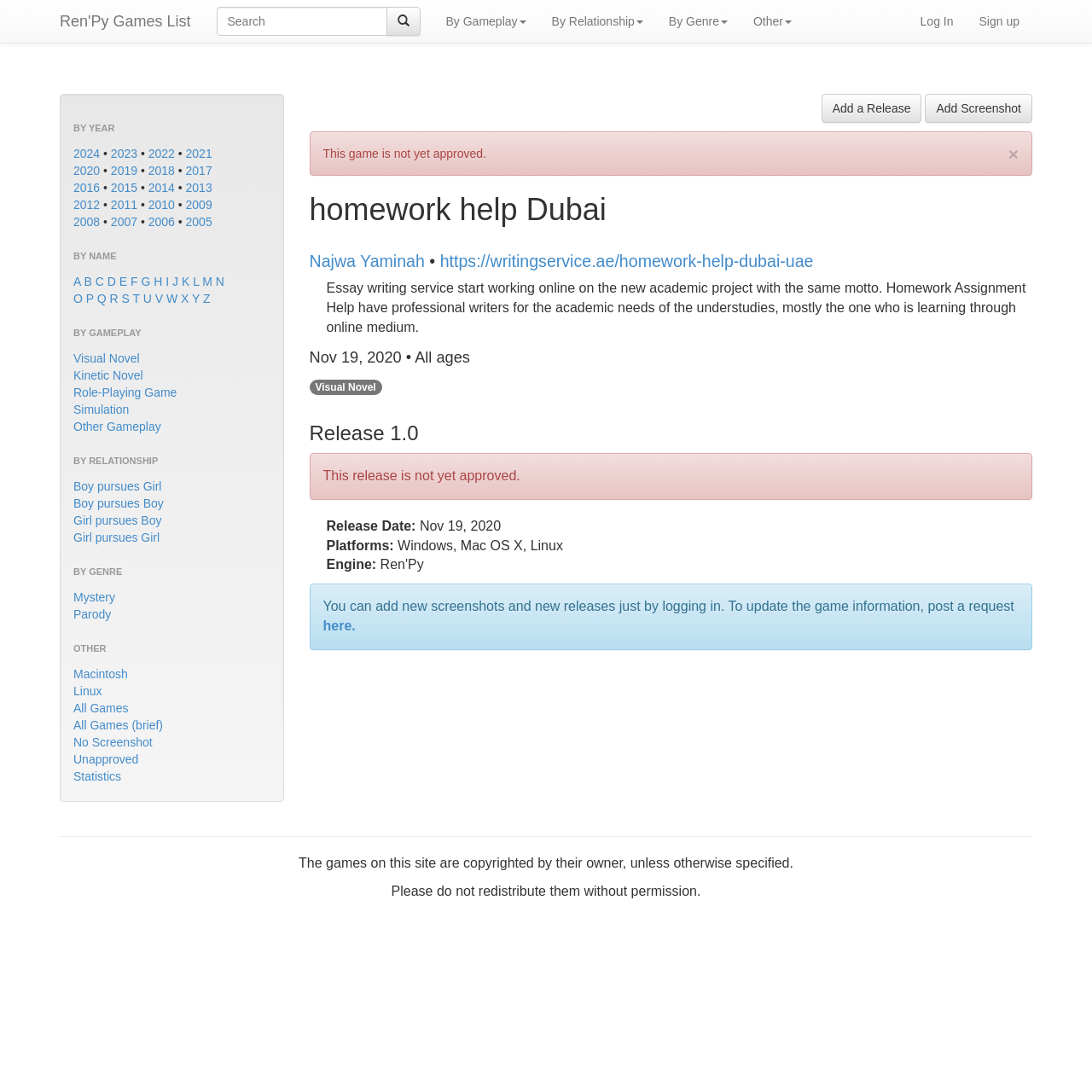Identify the bounding box coordinates of the clickable region required to complete the instruction: "Sign up for an account". The coordinates should be given as four float numbers within the range of 0 and 1, i.e., [left, top, right, bottom].

[0.885, 0.0, 0.945, 0.039]